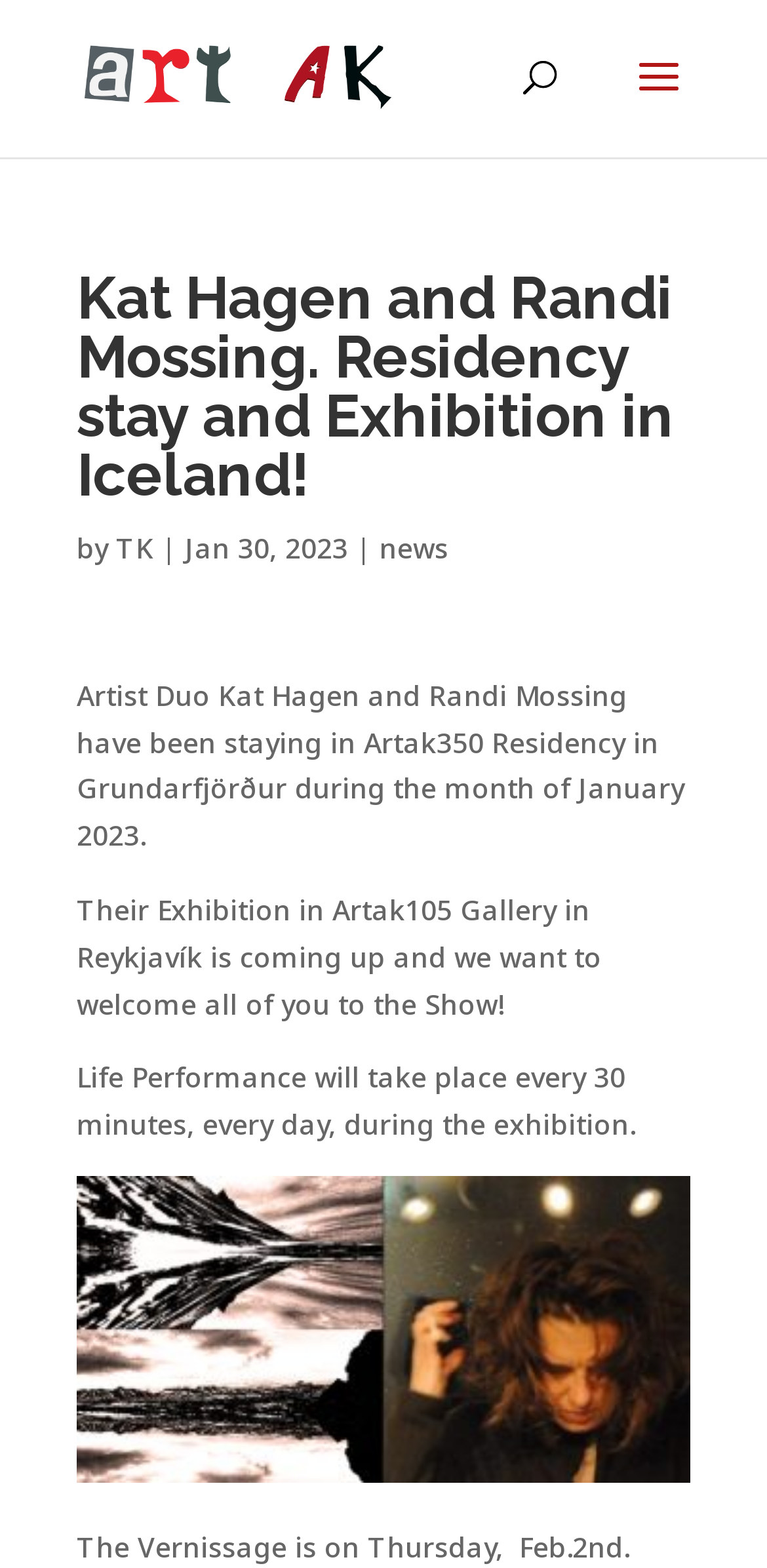Elaborate on the webpage's design and content in a detailed caption.

The webpage is about an art residency and exhibition in Iceland, featuring artist duo Kat Hagen and Randi Mossing. At the top, there is a logo of ArtAK Residency & Gallery, which is an image with a link to the organization's website. Below the logo, there is a search bar that spans almost the entire width of the page.

The main content of the page is divided into two sections. The first section has a heading that announces the residency stay and exhibition of Kat Hagen and Randi Mossing in Iceland. Below the heading, there is a line of text that includes the artists' names, a mention of "TK", and the date "Jan 30, 2023". To the right of this line, there is a link to "news".

The second section consists of three paragraphs of text. The first paragraph describes the artists' stay in the Artak350 Residency in Grundarfjörður during January 2023. The second paragraph invites readers to the exhibition in Artak105 Gallery in Reykjavík. The third paragraph mentions a life performance that will take place every 30 minutes during the exhibition. These paragraphs are stacked vertically, with the first paragraph positioned near the top of the section and the third paragraph near the bottom.